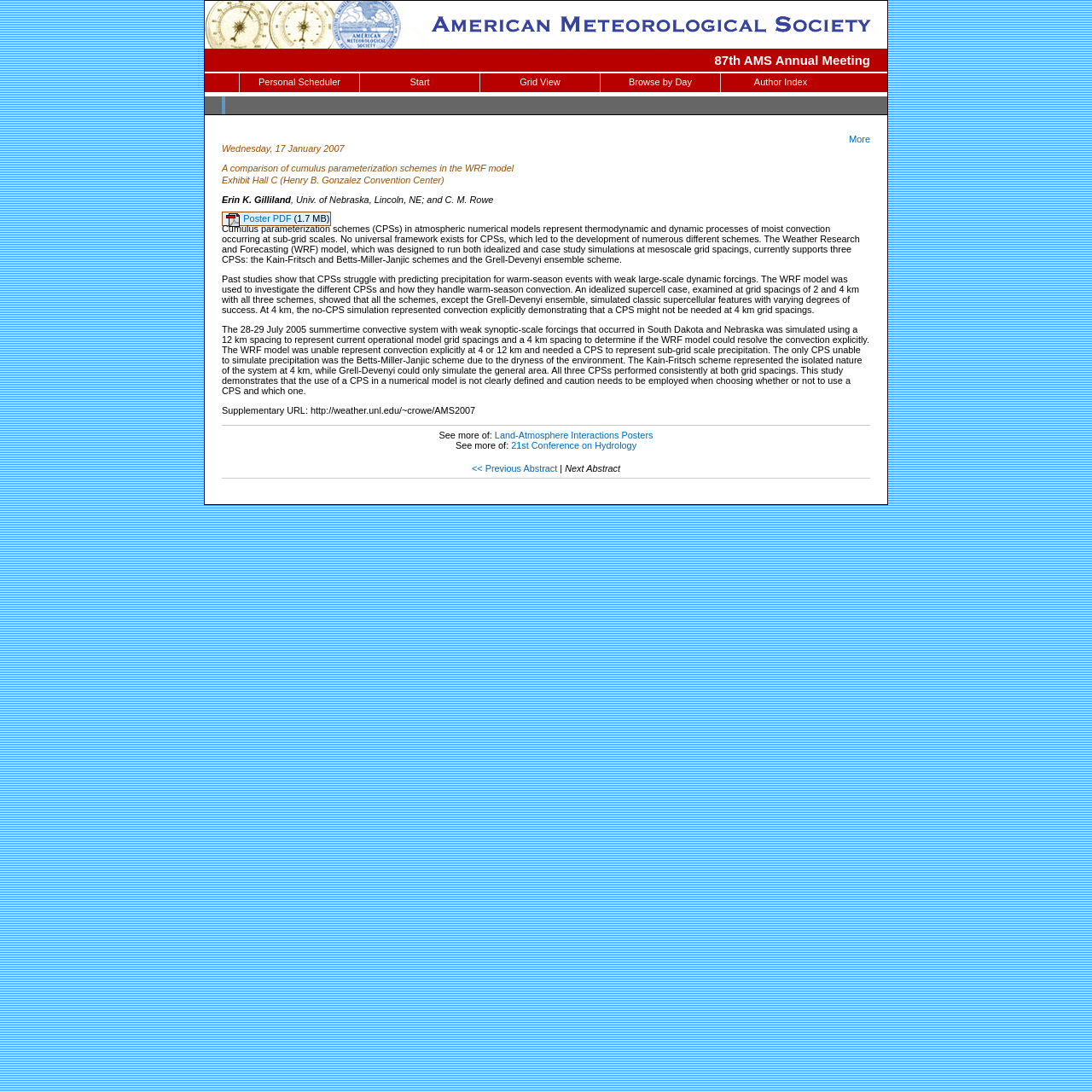Construct a comprehensive description capturing every detail on the webpage.

This webpage appears to be an abstract page for a research paper presented at the 87th AMS Annual Meeting. At the top left, there is a link to the American Meteorological Society (AMS) website, accompanied by an image of the AMS logo. 

Below the logo, there is a heading with no text, followed by a link to the "87th AMS Annual Meeting" page. On the same line, there are several links to different scheduling options, including "Personal Scheduler", "Start", "Grid View", "Browse by Day", and "Author Index". 

To the right of these links, there is a link to "More" options. Below this, the title of the research paper, "A comparison of cumulus parameterization schemes in the WRF model", is displayed, along with the date and location of the presentation, "Wednesday, 17 January 2007" and "Exhibit Hall C (Henry B. Gonzalez Convention Center)". 

The authors of the paper, Erin K. Gilliland and C. M. Rowe, are listed below the title. There is also a link to download the poster in PDF format, along with the file size, "(1.7 MB)". 

The main content of the page is a lengthy abstract of the research paper, which discusses the comparison of cumulus parameterization schemes in the Weather Research and Forecasting (WRF) model. The abstract is divided into three paragraphs, each describing different aspects of the research, including the background, methodology, and results. 

At the bottom of the page, there are additional links and text, including a supplementary URL, a link to "Land-Atmosphere Interactions Posters", and a link to the "21st Conference on Hydrology". There are also navigation links to the previous and next abstracts.